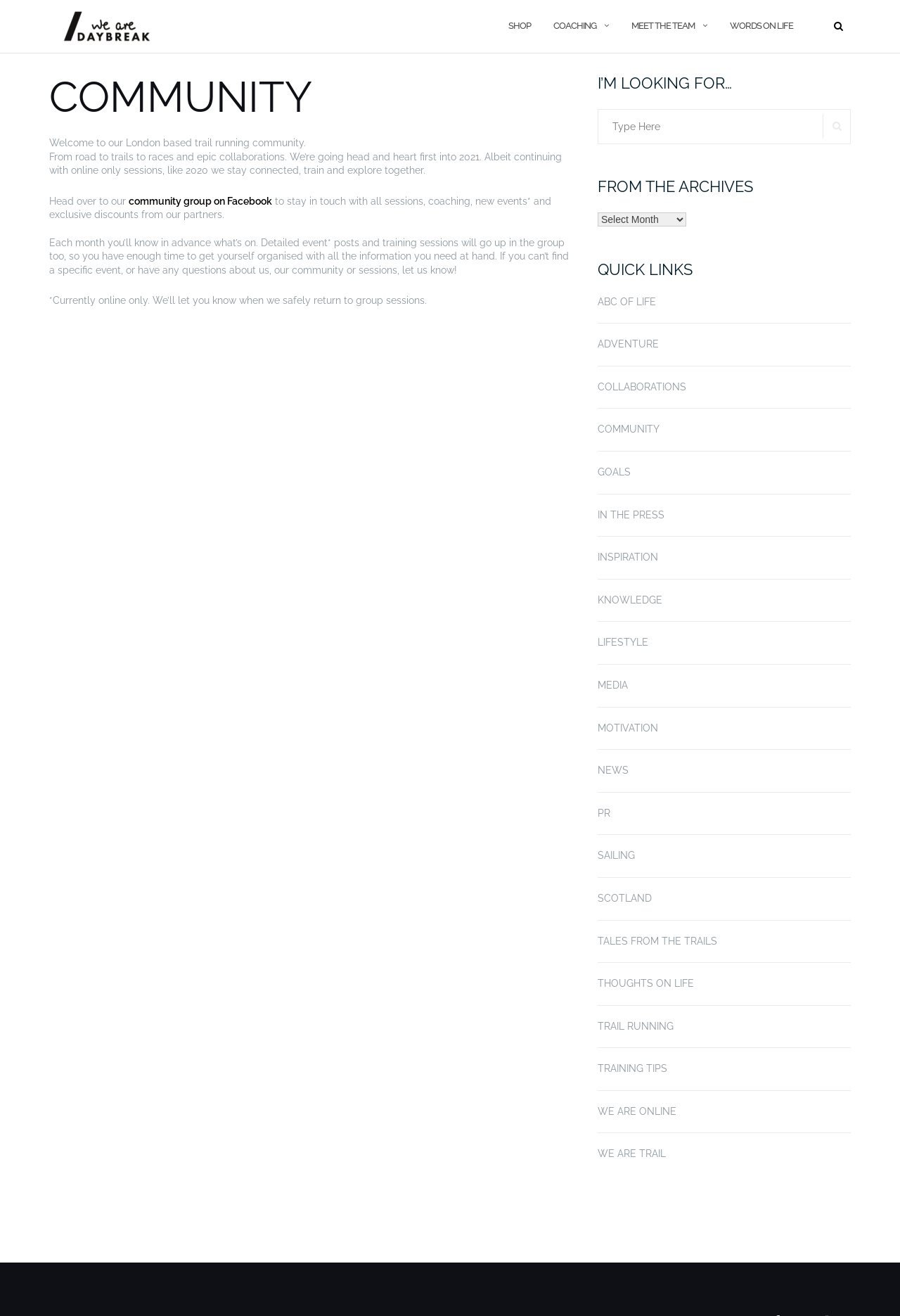Answer the question briefly using a single word or phrase: 
What type of running is the community focused on?

Trail running